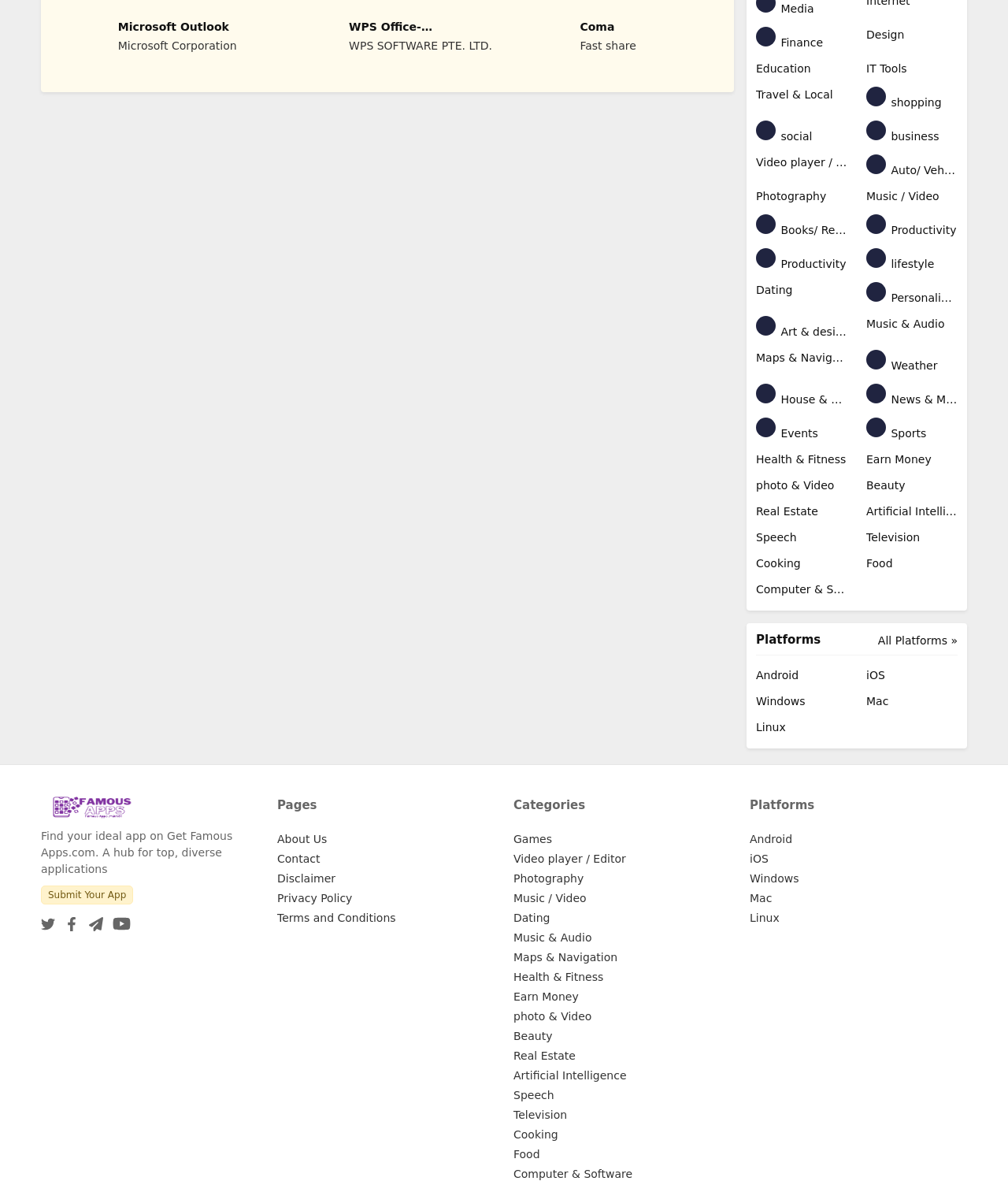Provide the bounding box coordinates of the section that needs to be clicked to accomplish the following instruction: "View Android apps."

[0.75, 0.565, 0.841, 0.579]